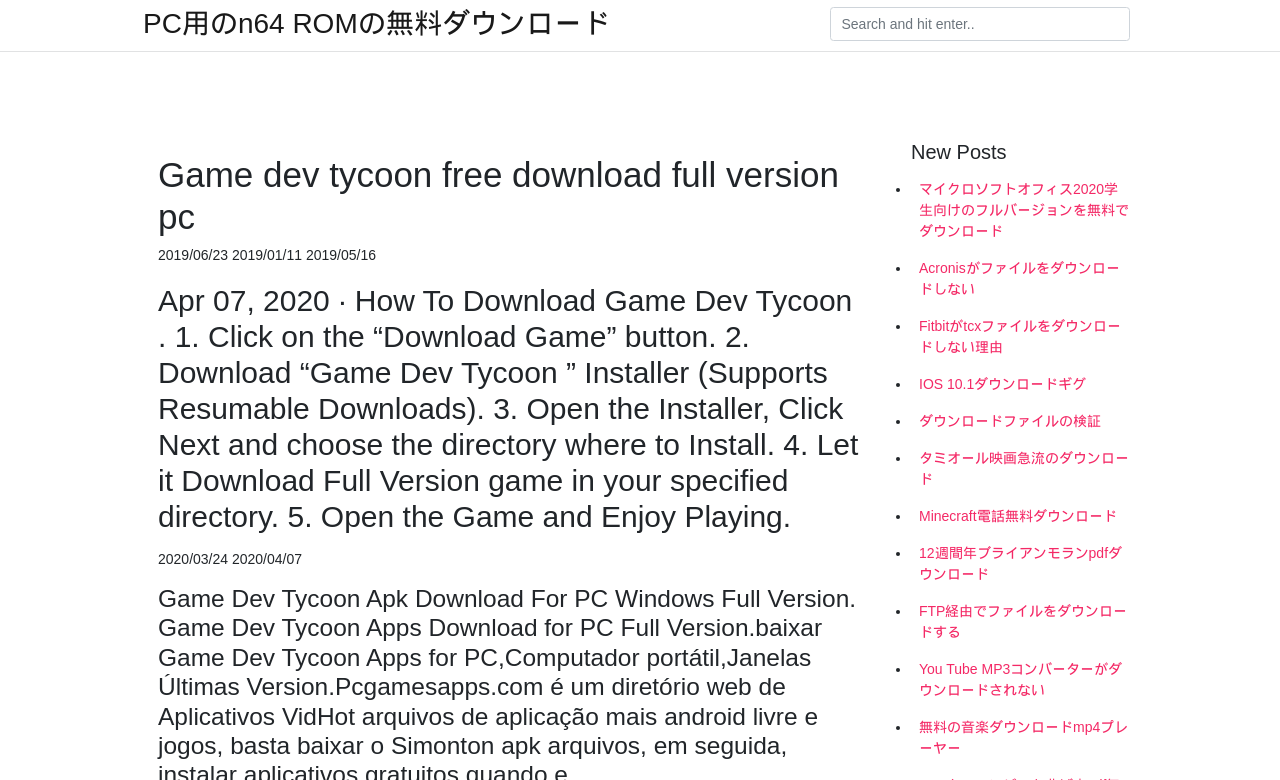Provide an in-depth description of the elements and layout of the webpage.

This webpage appears to be a download portal for various software and games, with a focus on Game Dev Tycoon. At the top, there is a link to download N64 ROMs for PC. Below this, a search box is located, allowing users to search for specific downloads.

The main content of the page is divided into two sections. On the left, there is a heading that reads "Game dev tycoon free download full version pc" followed by a series of dates and a step-by-step guide on how to download the game. The guide includes instructions on clicking the "Download Game" button, installing the game, and opening it to start playing.

On the right, there is a section titled "New Posts" with a list of links to various downloads, including Microsoft Office 2020 for students, Acronis file downloads, Fitbit tcx file downloads, and many others. Each link is preceded by a bullet point, making it easy to navigate through the list. The links appear to be related to software and file downloads, with some mentioning specific file formats like PDF and MP3.

Overall, the webpage is designed to provide users with a range of download options, with a focus on Game Dev Tycoon and other software and games.